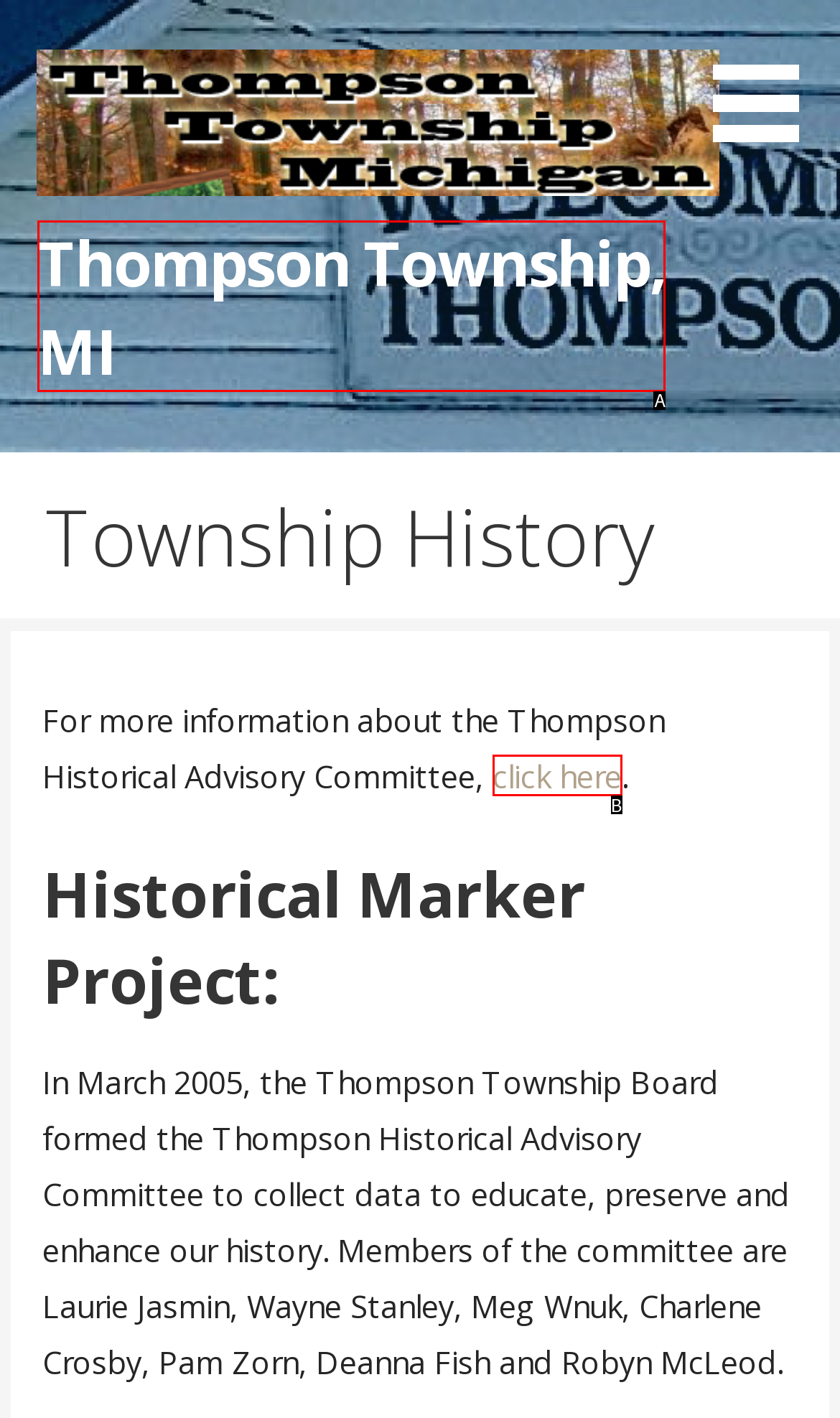Which option corresponds to the following element description: Thompson Township, MI?
Please provide the letter of the correct choice.

A